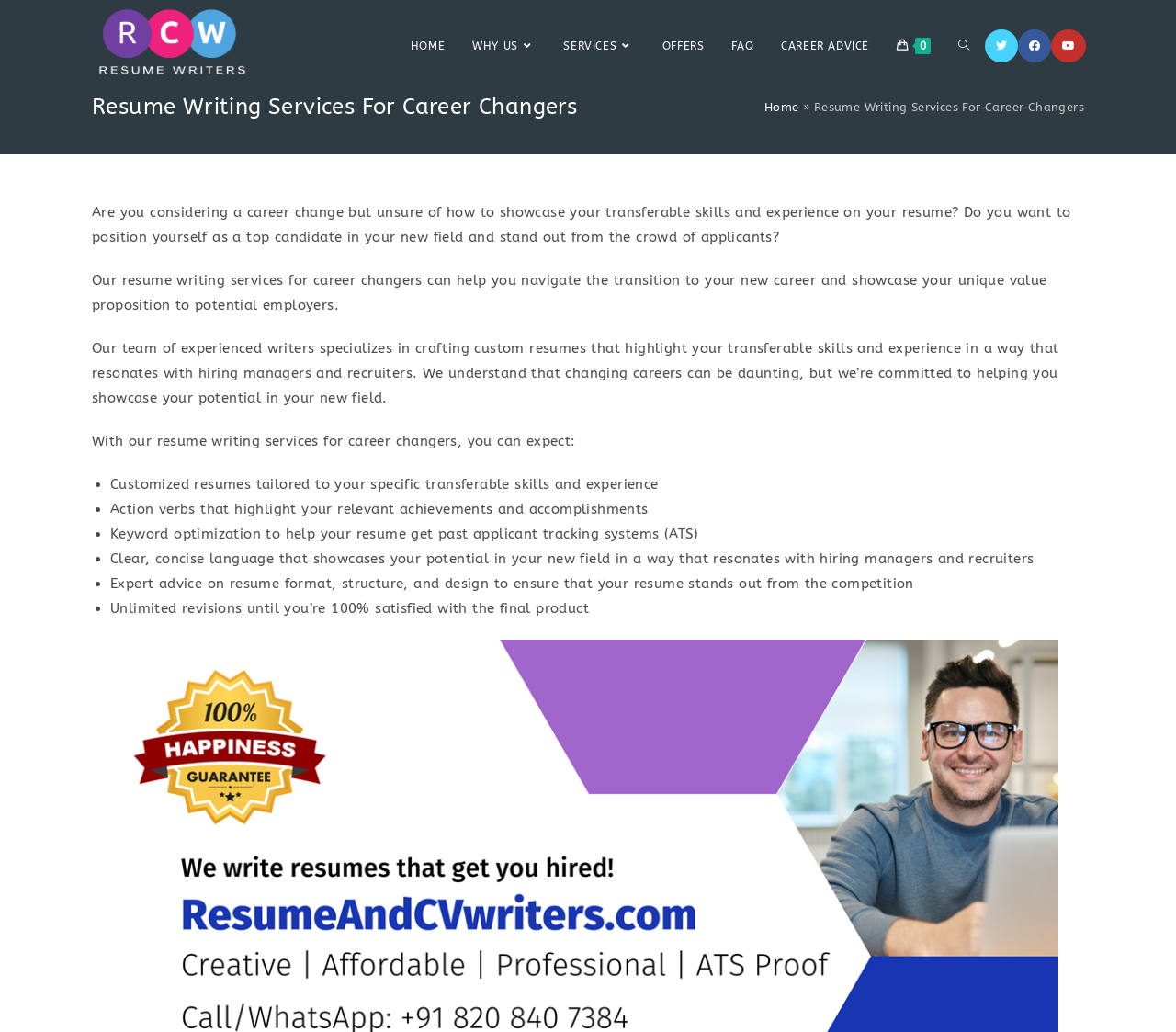Create an elaborate caption that covers all aspects of the webpage.

The webpage is a professional resume writing service for career changers in India. At the top left, there is a logo image with the text "ResumeandCVwriters.com" next to it. Below the logo, there are social media links to Twitter, Facebook, and Youtube. 

The main navigation menu is located at the top center, with links to "HOME", "WHY US", "SERVICES", "OFFERS", "FAQ", "CAREER ADVICE", and a search toggle button. 

The main content area is divided into sections. The first section has a heading "Resume Writing Services For Career Changers" and a subheading that explains the service. There is a brief paragraph that describes the challenges of career change and how the service can help. 

The next section explains the benefits of the resume writing service, with a list of five bullet points that highlight the customized approach, action verbs, keyword optimization, clear language, and expert advice. 

Throughout the page, there are no images other than the logo. The layout is clean, with ample whitespace between sections, making it easy to read and navigate.